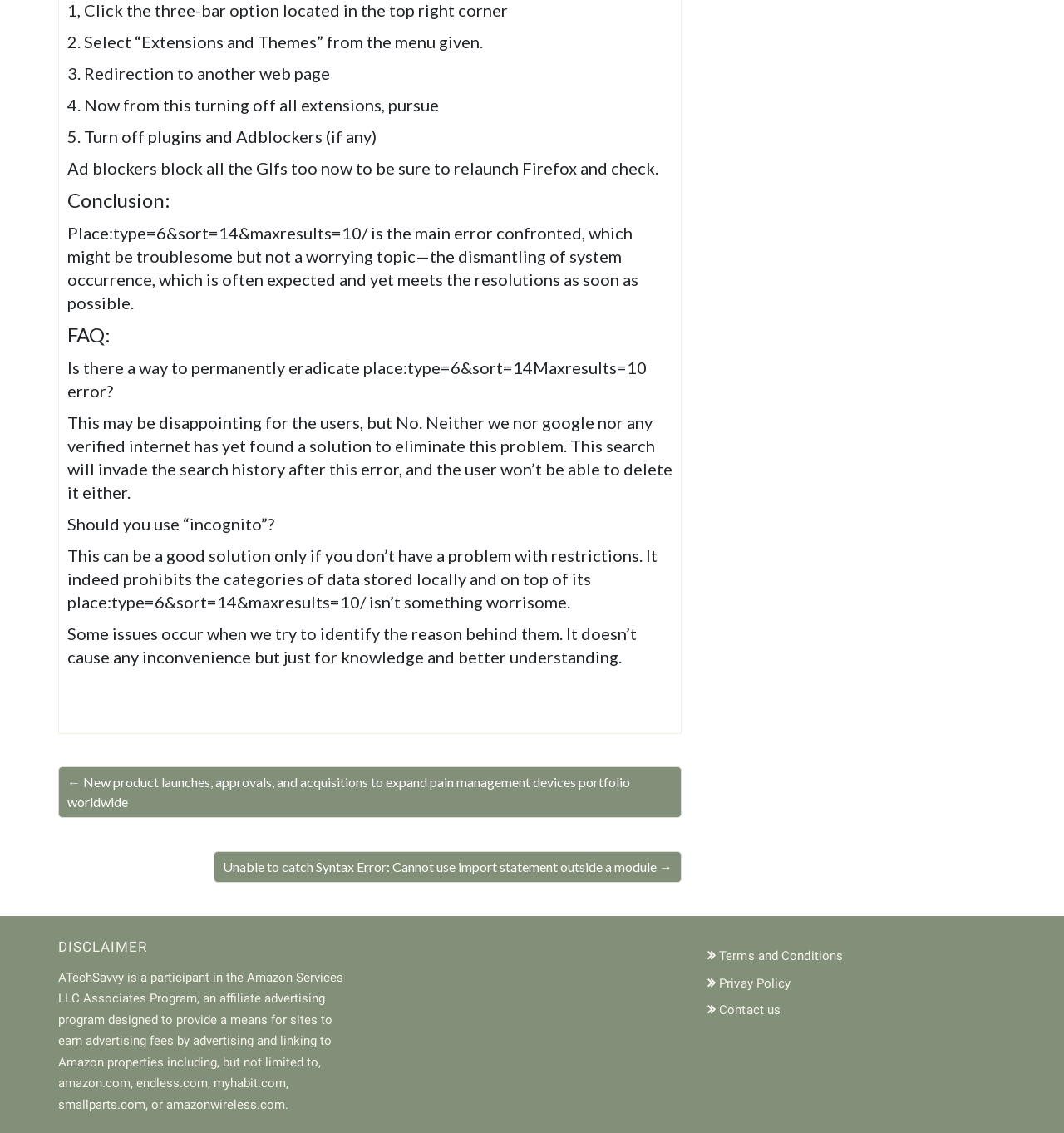Based on the element description: "Privay Policy", identify the bounding box coordinates for this UI element. The coordinates must be four float numbers between 0 and 1, listed as [left, top, right, bottom].

[0.668, 0.861, 0.743, 0.874]